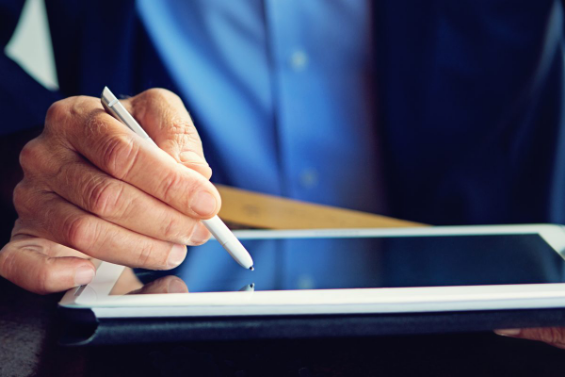Reply to the question below using a single word or brief phrase:
What is the article about?

APEN-brand digital pens